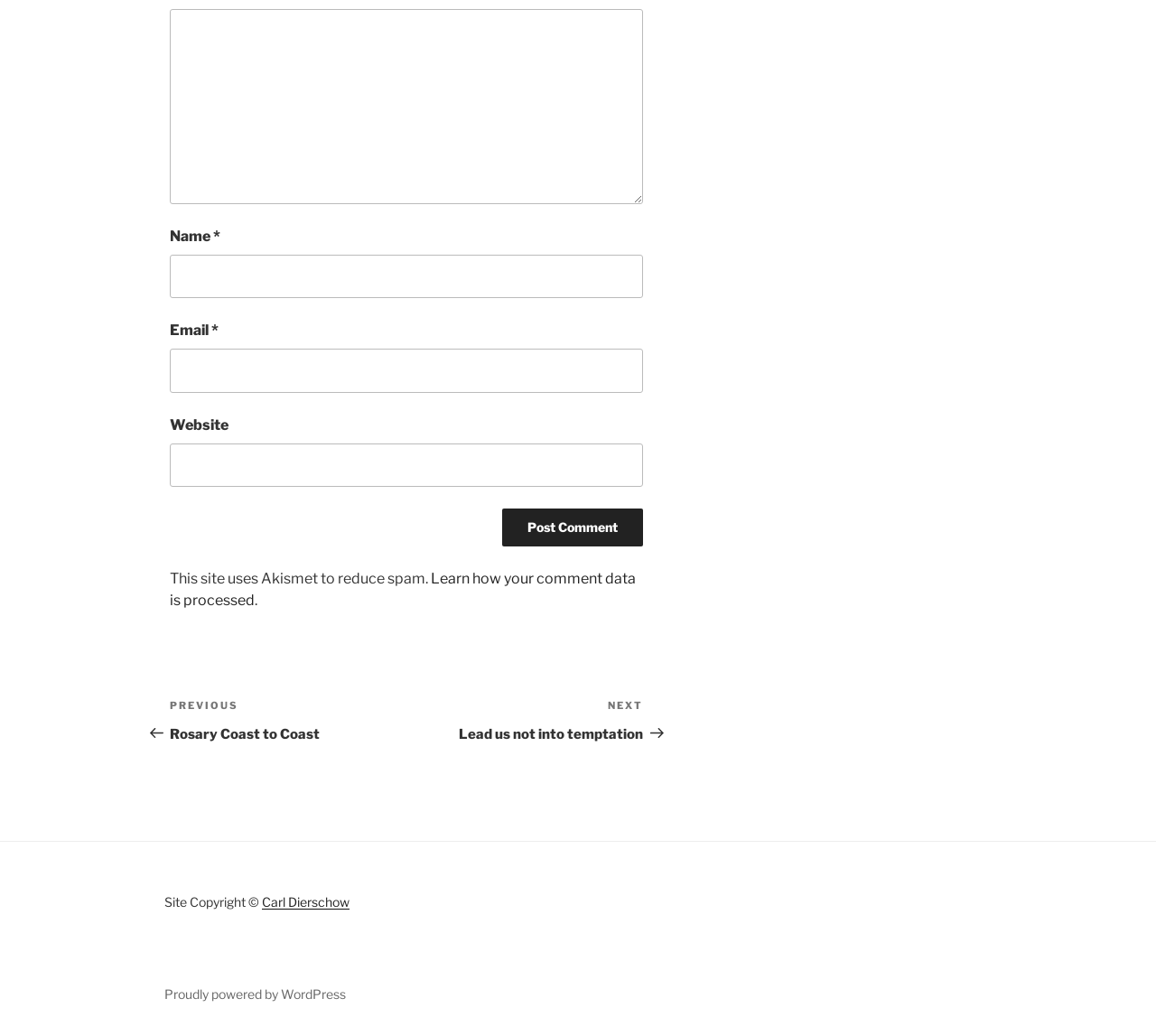What is the 'Post Comment' button for? Based on the screenshot, please respond with a single word or phrase.

To submit a comment